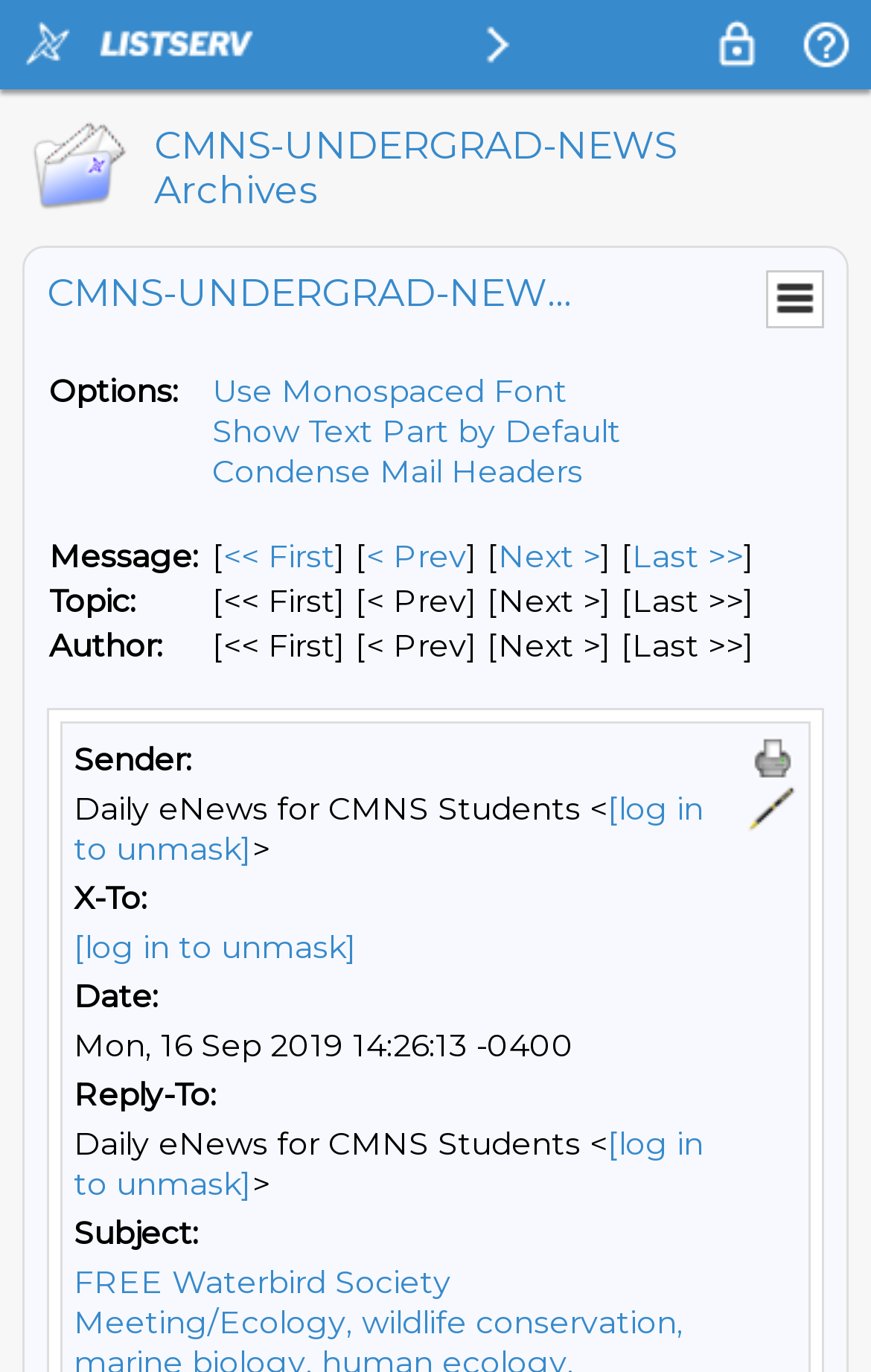How many navigation links are available in the 'Message:' section? Based on the image, give a response in one word or a short phrase.

4